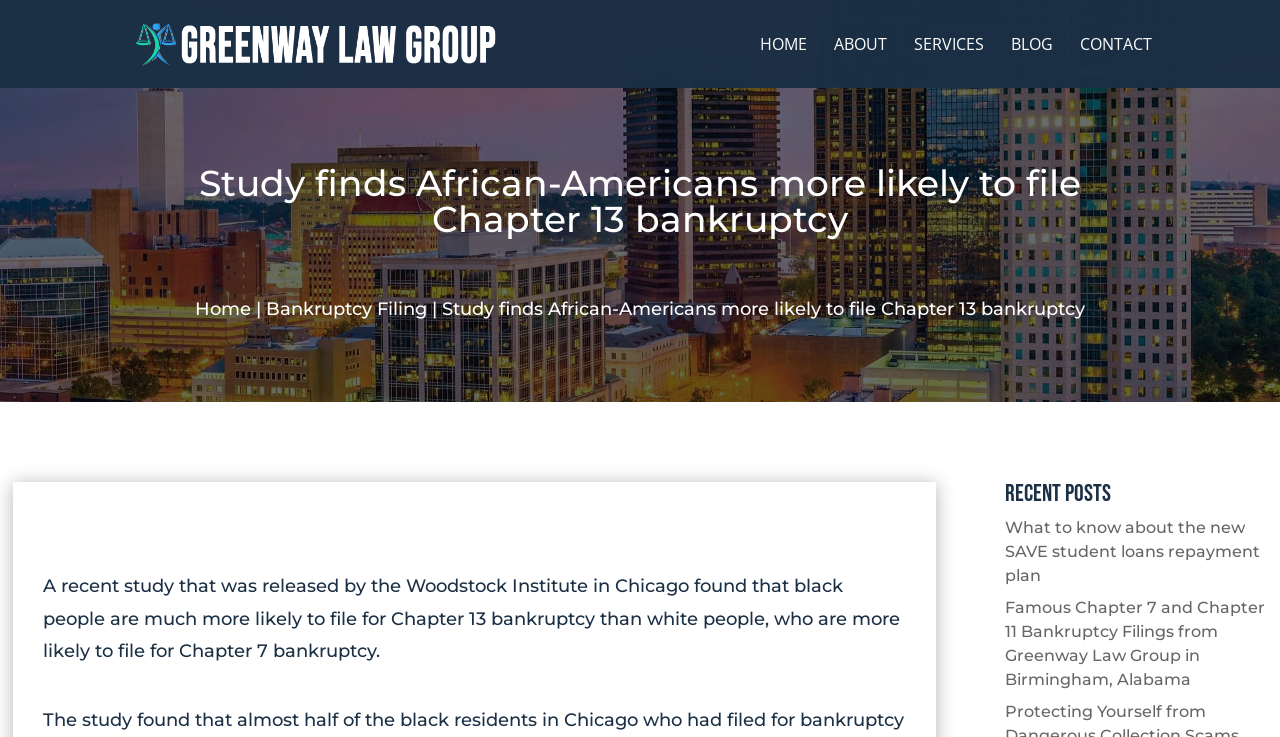Identify the bounding box coordinates for the UI element described as follows: "Bankruptcy Filing". Ensure the coordinates are four float numbers between 0 and 1, formatted as [left, top, right, bottom].

[0.208, 0.404, 0.334, 0.434]